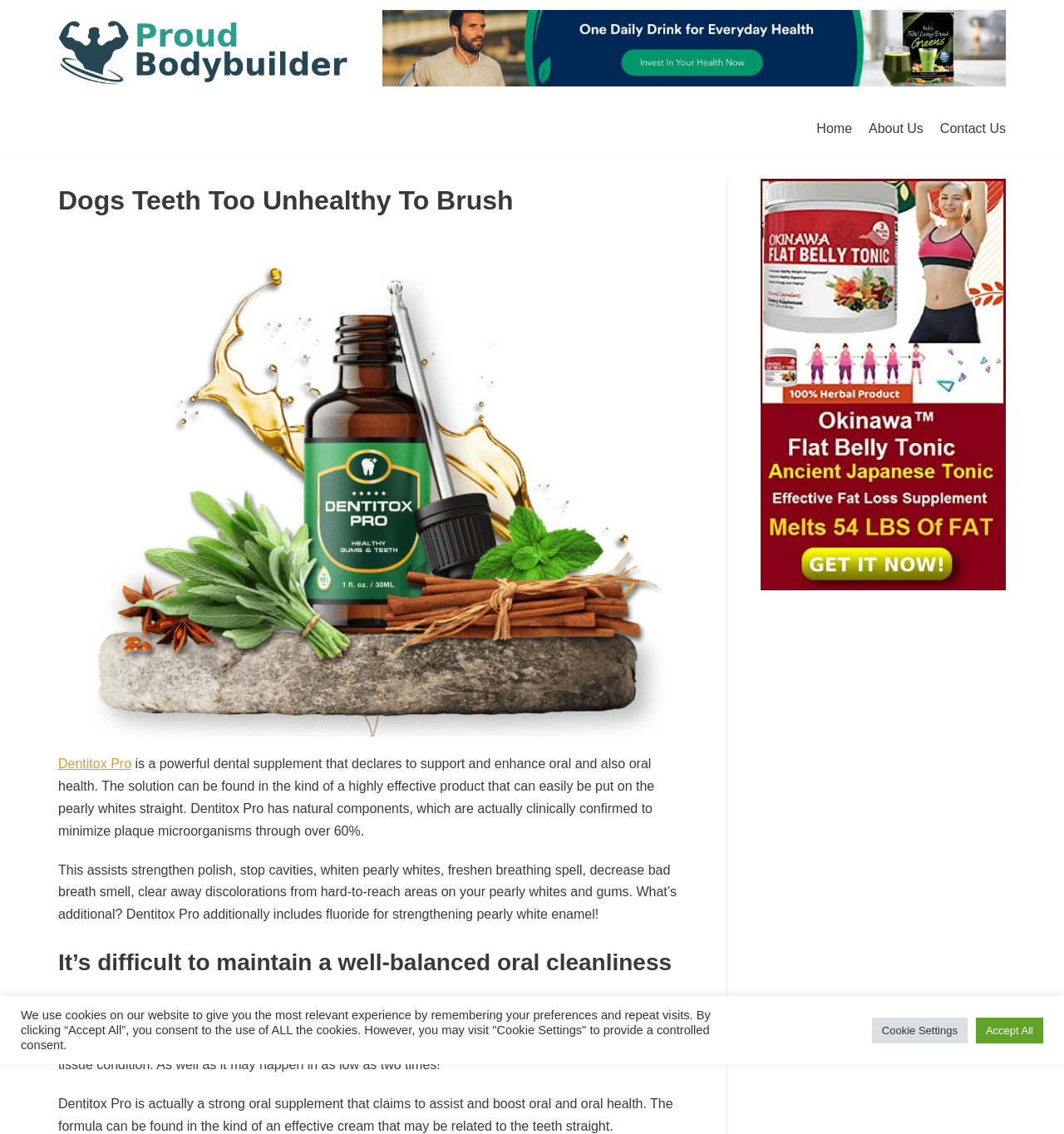Provide the bounding box coordinates, formatted as (top-left x, top-left y, bottom-right x, bottom-right y), with all values being floating point numbers between 0 and 1. Identify the bounding box of the UI element that matches the description: Home

[0.767, 0.104, 0.801, 0.123]